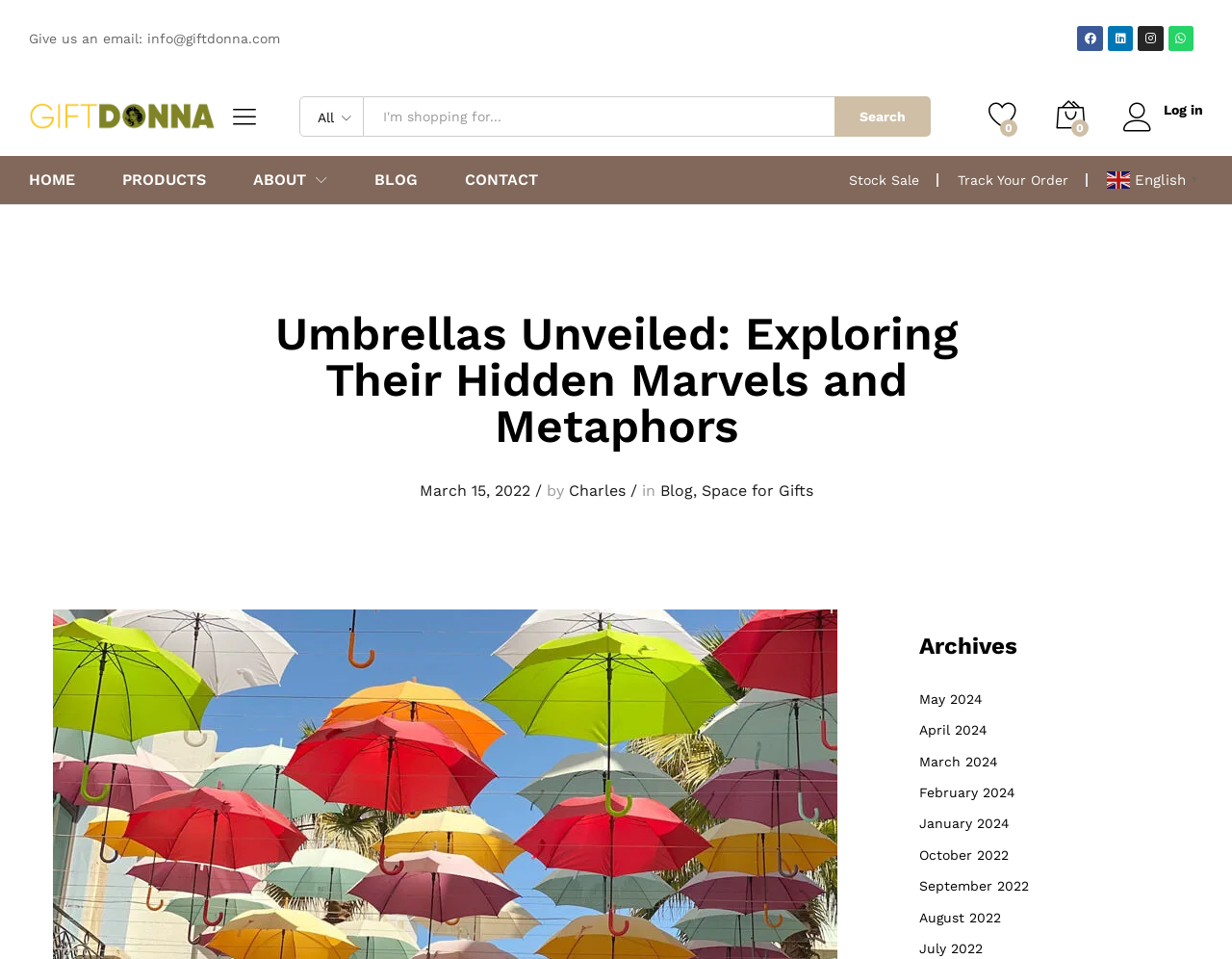Can you identify the bounding box coordinates of the clickable region needed to carry out this instruction: 'Go to Kontakt oss'? The coordinates should be four float numbers within the range of 0 to 1, stated as [left, top, right, bottom].

None